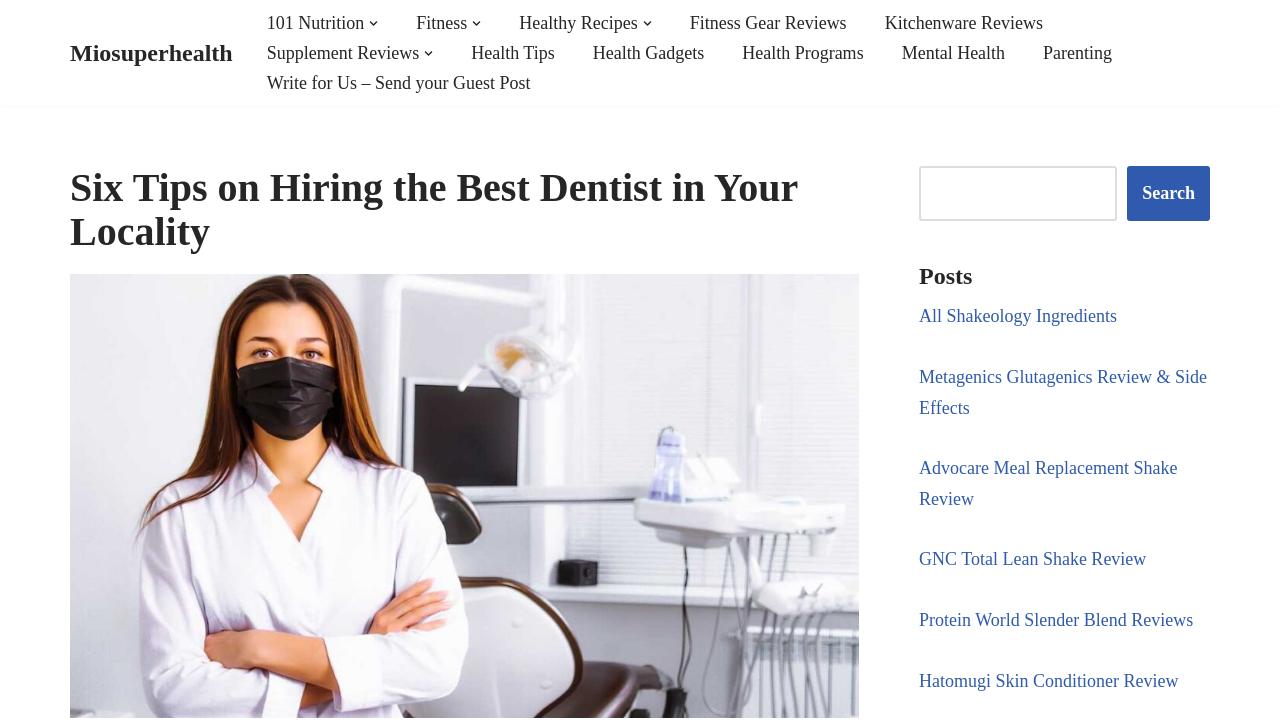Please find the bounding box coordinates of the section that needs to be clicked to achieve this instruction: "Learn more about CenturyLink".

None